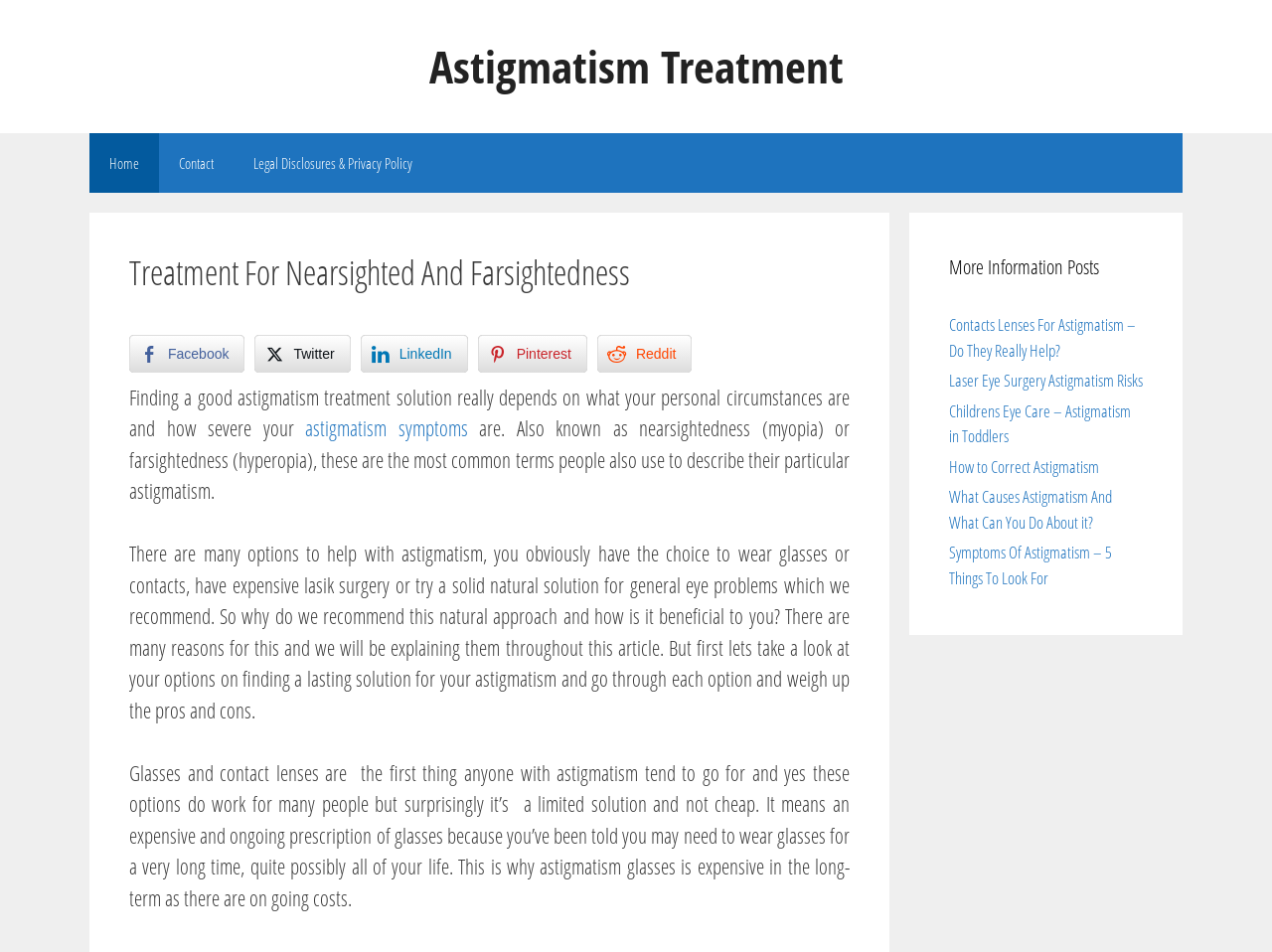Show the bounding box coordinates of the region that should be clicked to follow the instruction: "Read more about 'astigmatism symptoms'."

[0.24, 0.436, 0.368, 0.465]